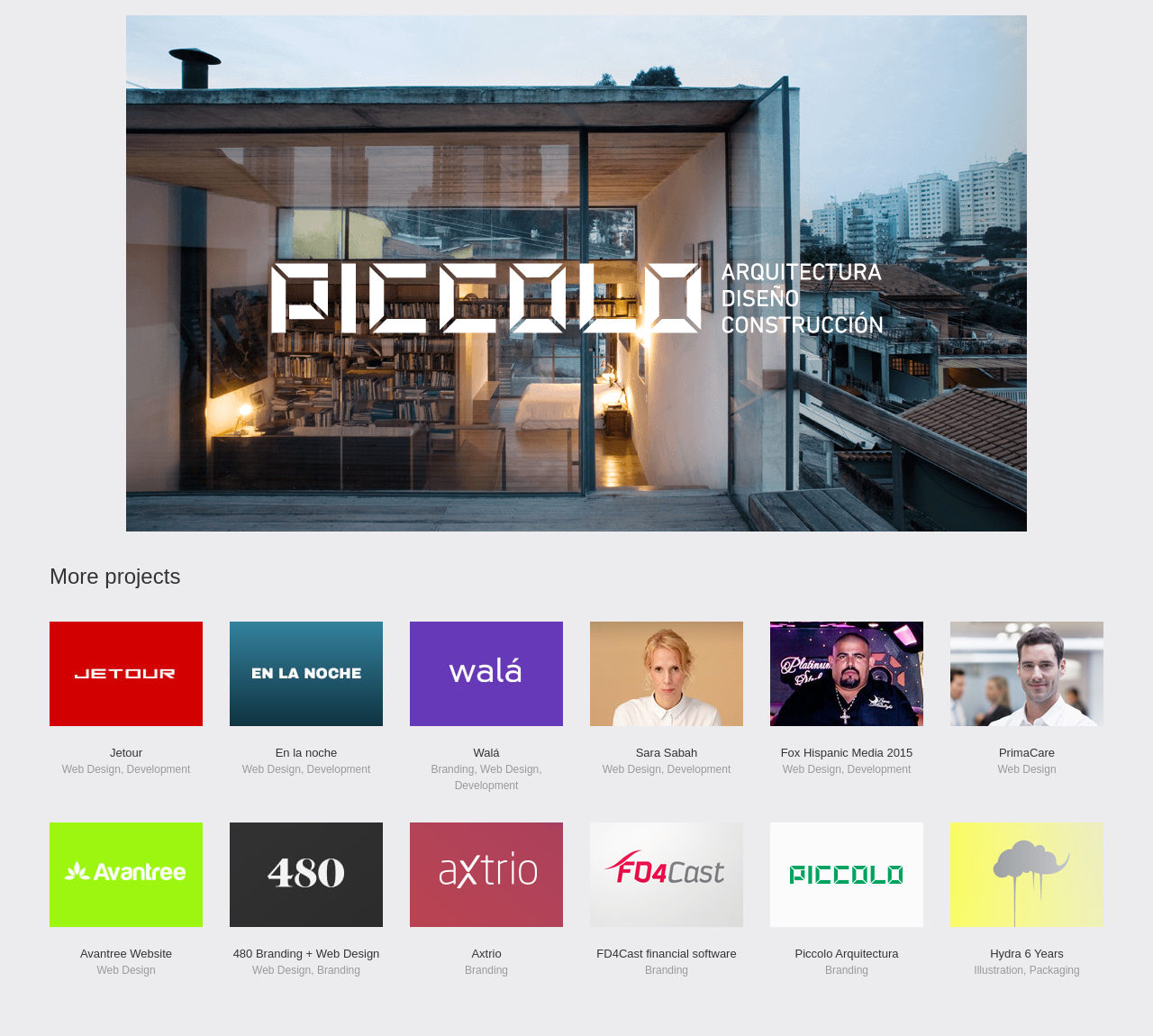Please identify the bounding box coordinates of the area I need to click to accomplish the following instruction: "View Jetour project".

[0.043, 0.719, 0.176, 0.75]